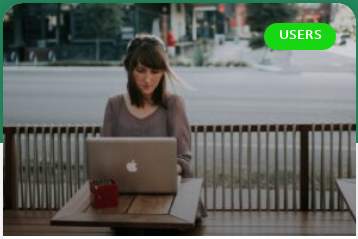Provide a short answer using a single word or phrase for the following question: 
What is the color of the woman's hair?

Dark